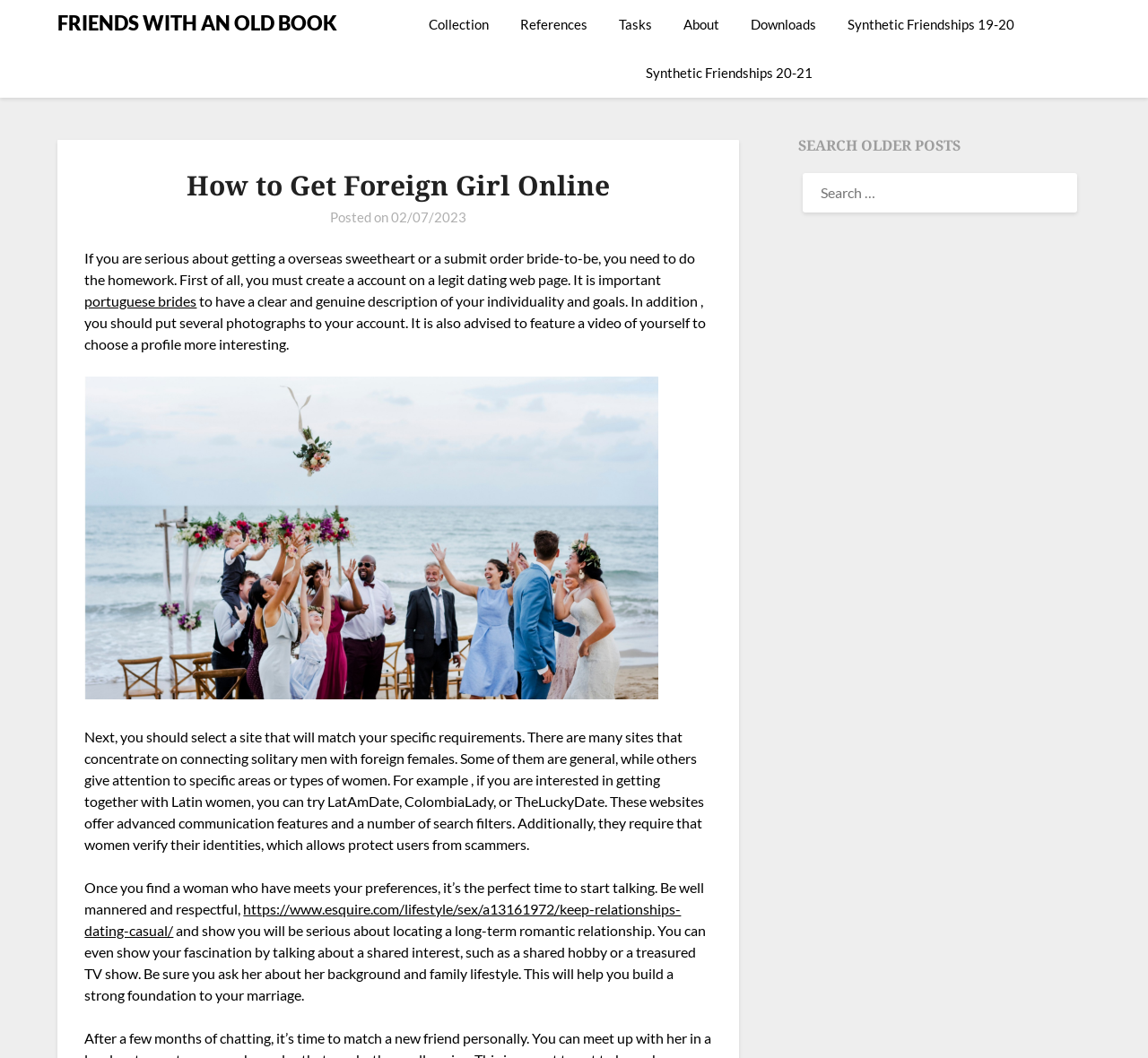Identify the bounding box coordinates for the UI element described as: "Tasks".

[0.527, 0.0, 0.581, 0.046]